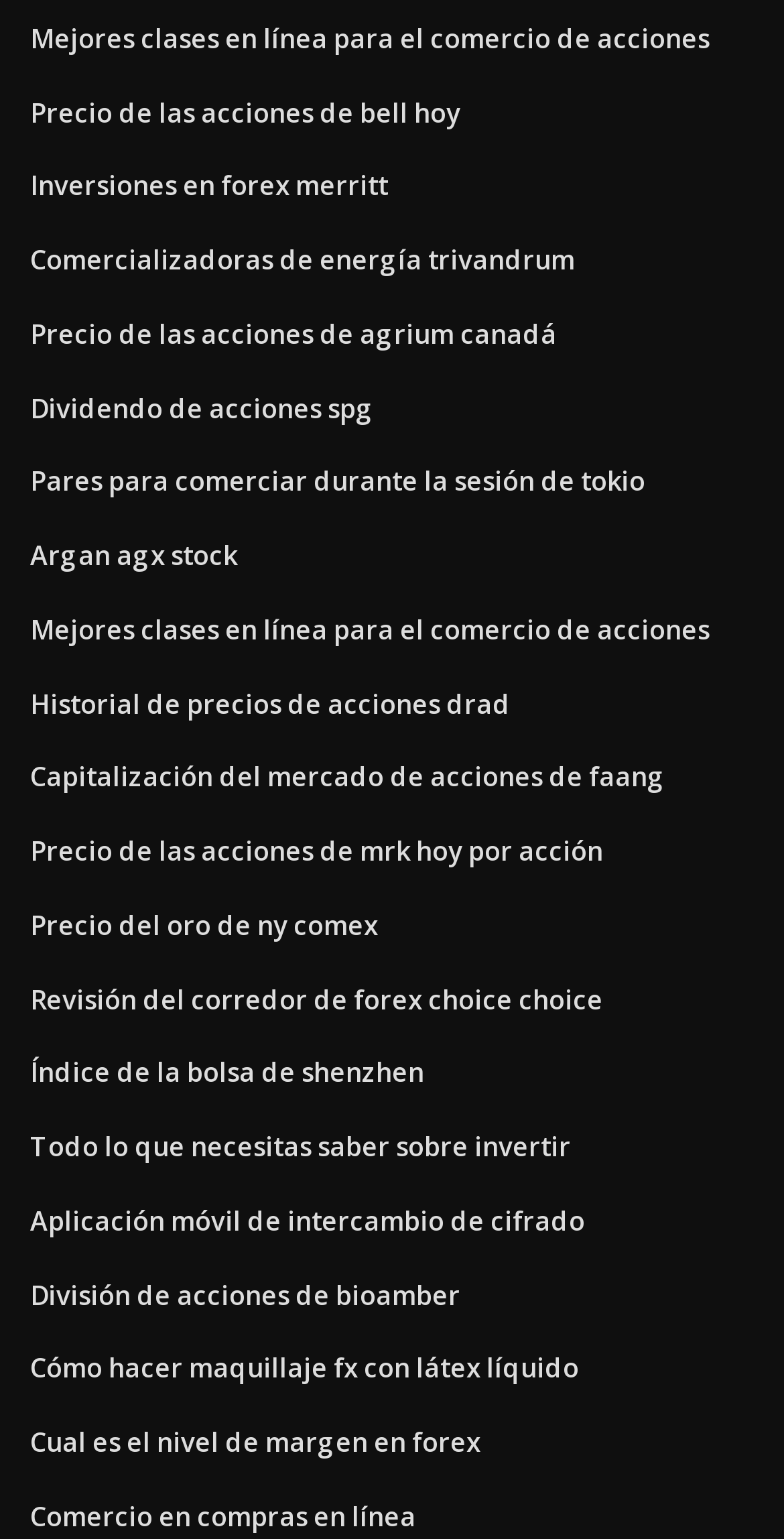Answer in one word or a short phrase: 
How many links are on this webpage?

36